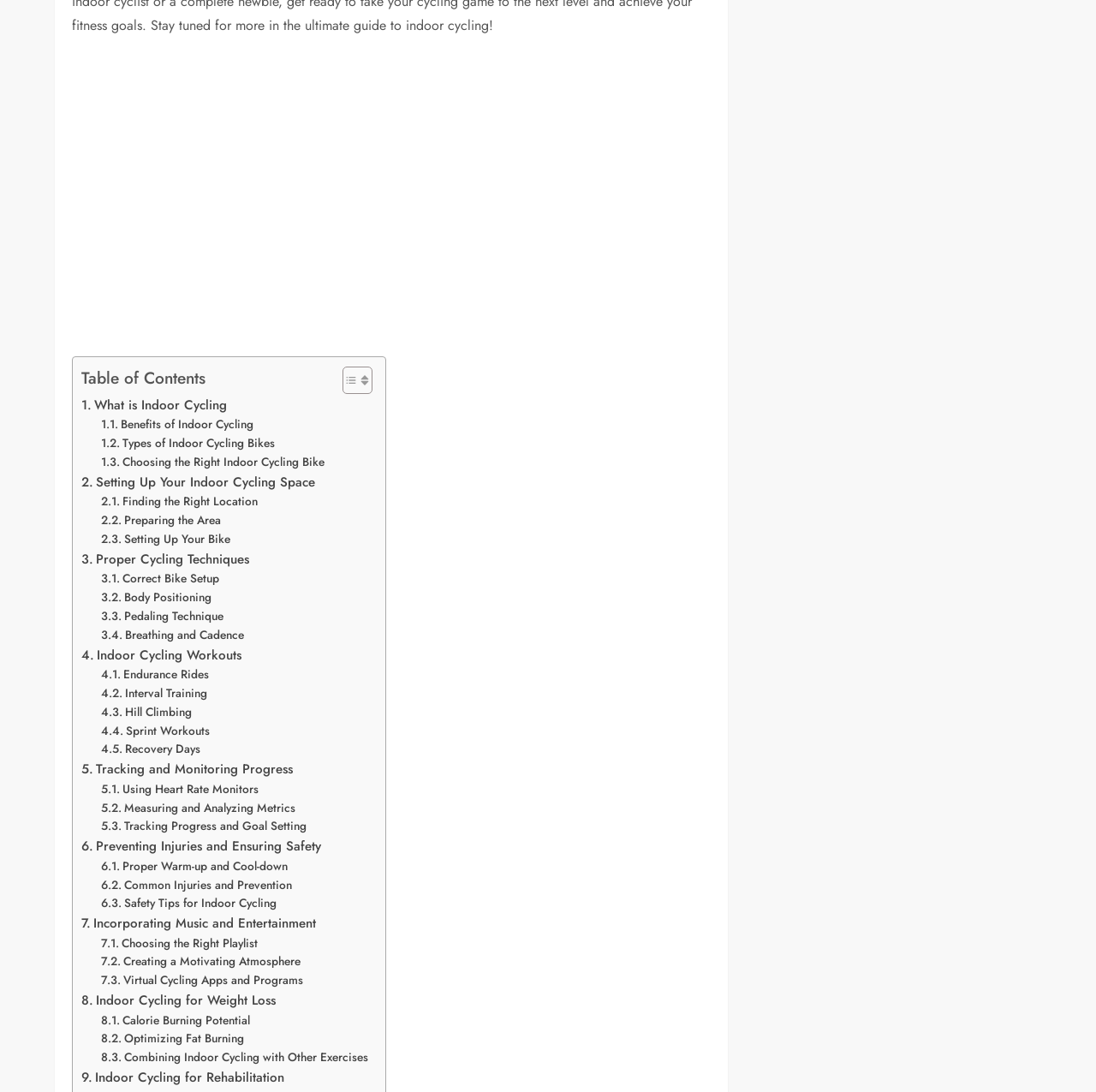Specify the bounding box coordinates of the element's area that should be clicked to execute the given instruction: "Click on 'What is Indoor Cycling'". The coordinates should be four float numbers between 0 and 1, i.e., [left, top, right, bottom].

[0.074, 0.361, 0.207, 0.38]